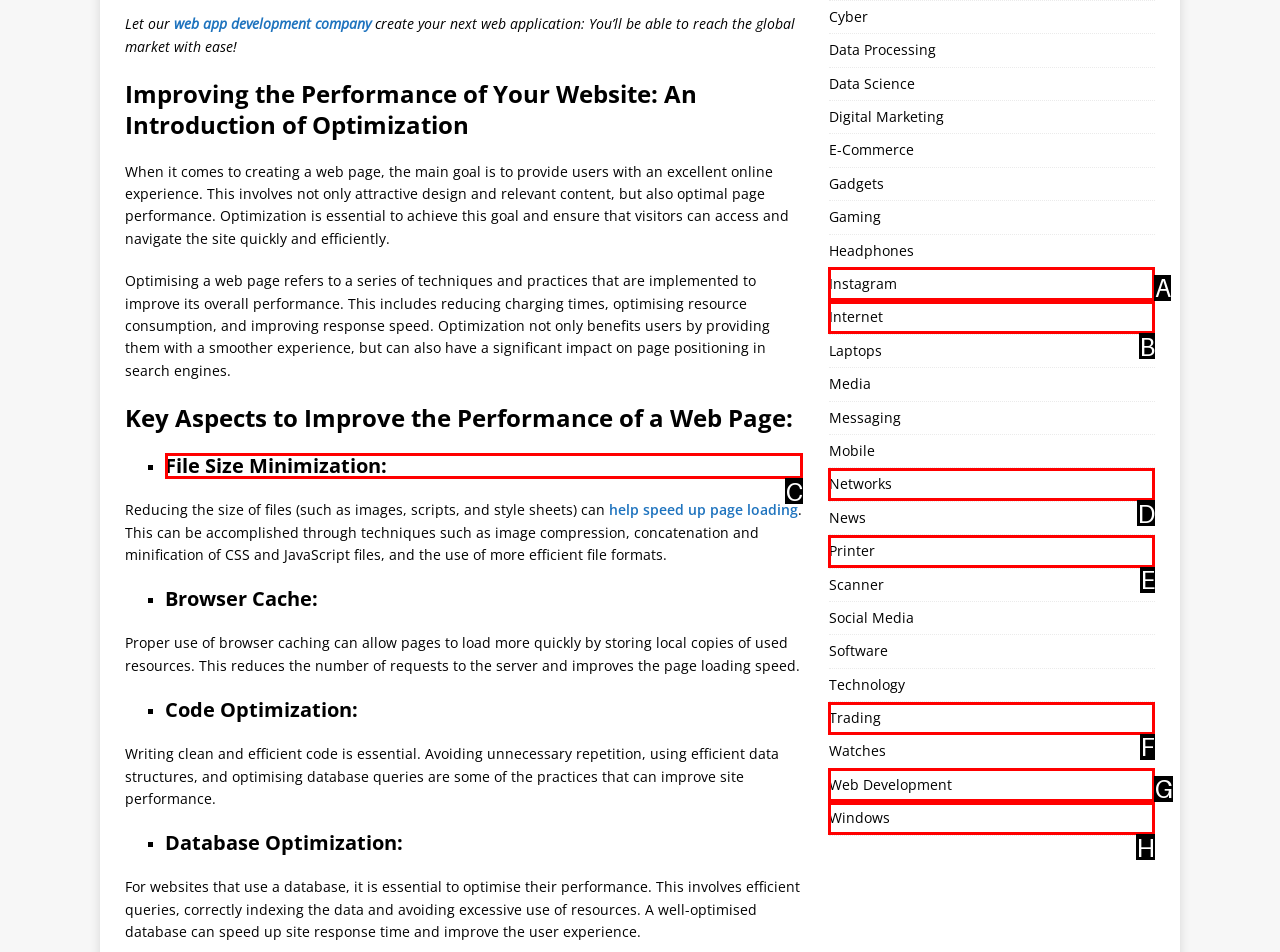Select the HTML element that should be clicked to accomplish the task: explore the topic of file size minimization Reply with the corresponding letter of the option.

C